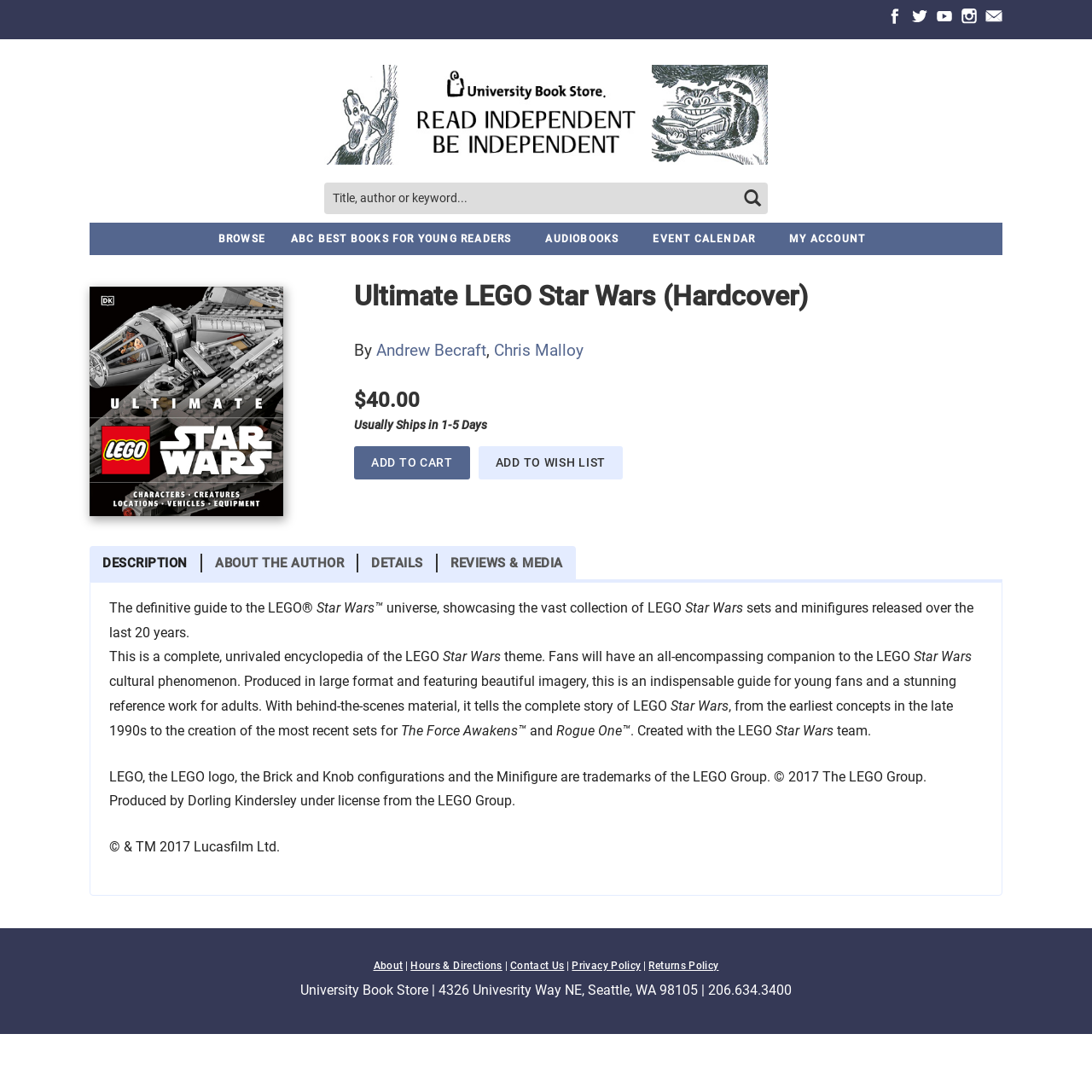Please locate the bounding box coordinates for the element that should be clicked to achieve the following instruction: "Click on Facebook". Ensure the coordinates are given as four float numbers between 0 and 1, i.e., [left, top, right, bottom].

[0.812, 0.007, 0.827, 0.023]